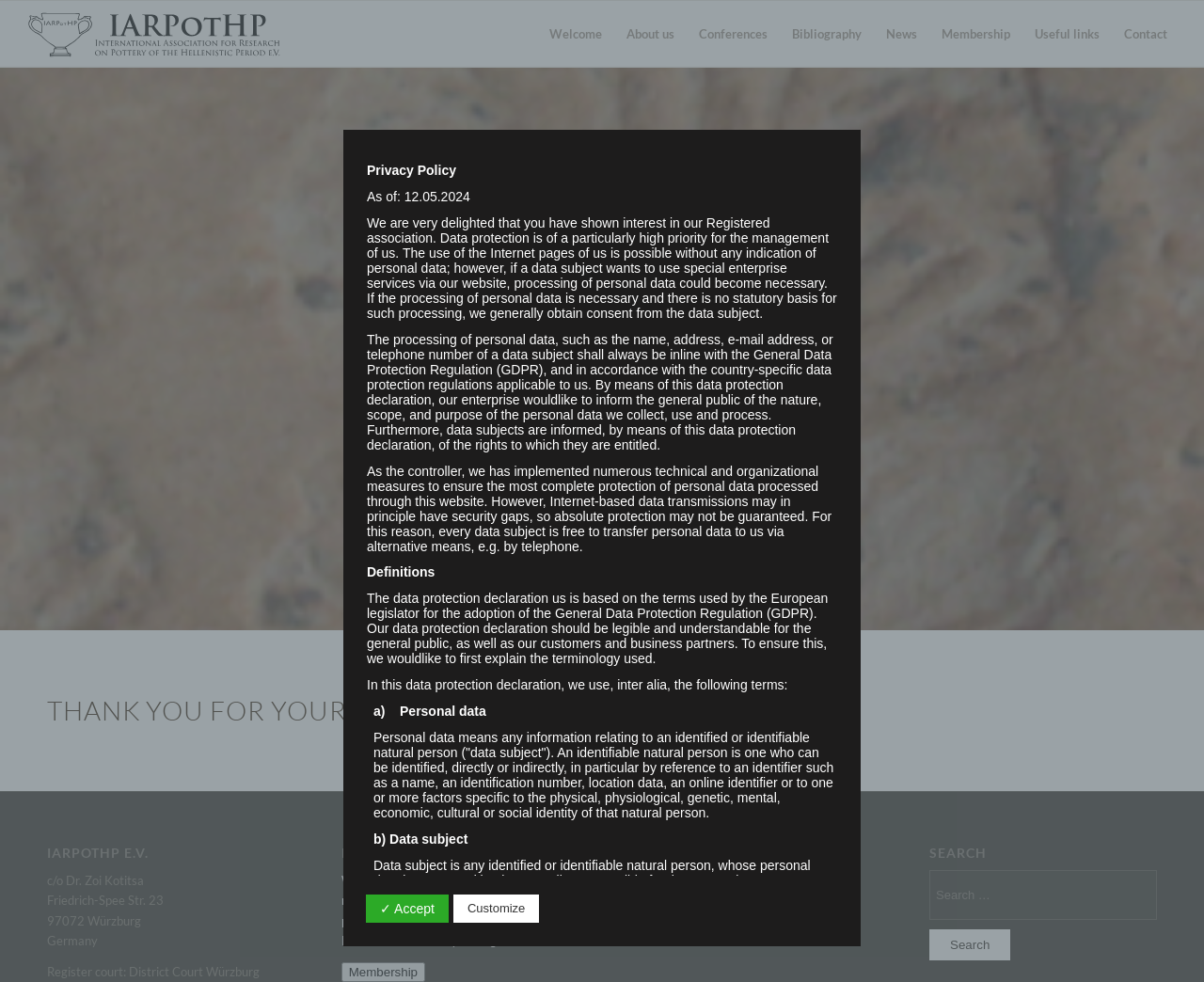Locate the bounding box coordinates of the item that should be clicked to fulfill the instruction: "Search for something".

[0.772, 0.886, 0.961, 0.978]